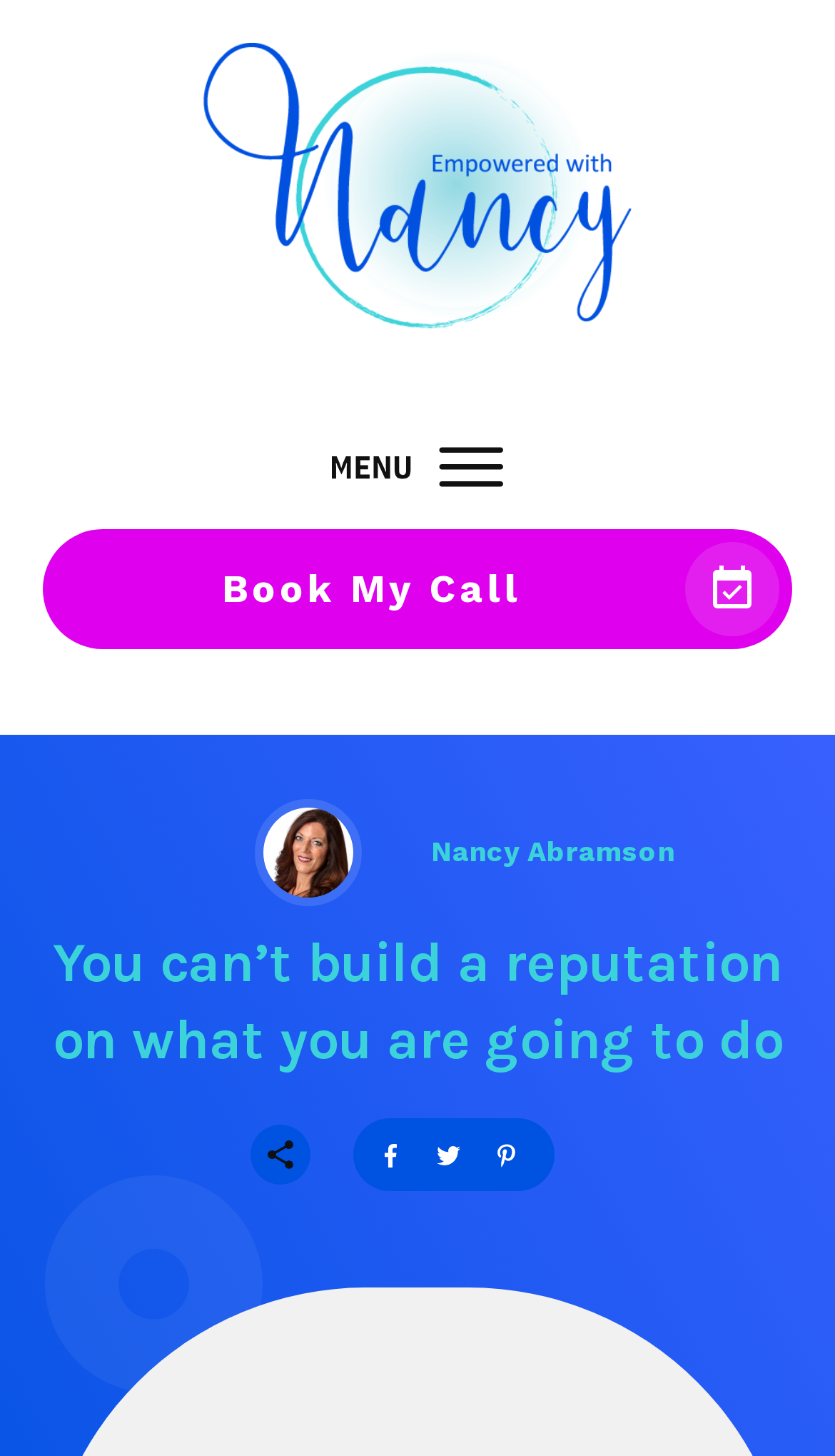What is the text of the link with bounding box [0.244, 0.029, 0.756, 0.227]?
Answer the question in a detailed and comprehensive manner.

The link with bounding box [0.244, 0.029, 0.756, 0.227] does not have any text associated with it.